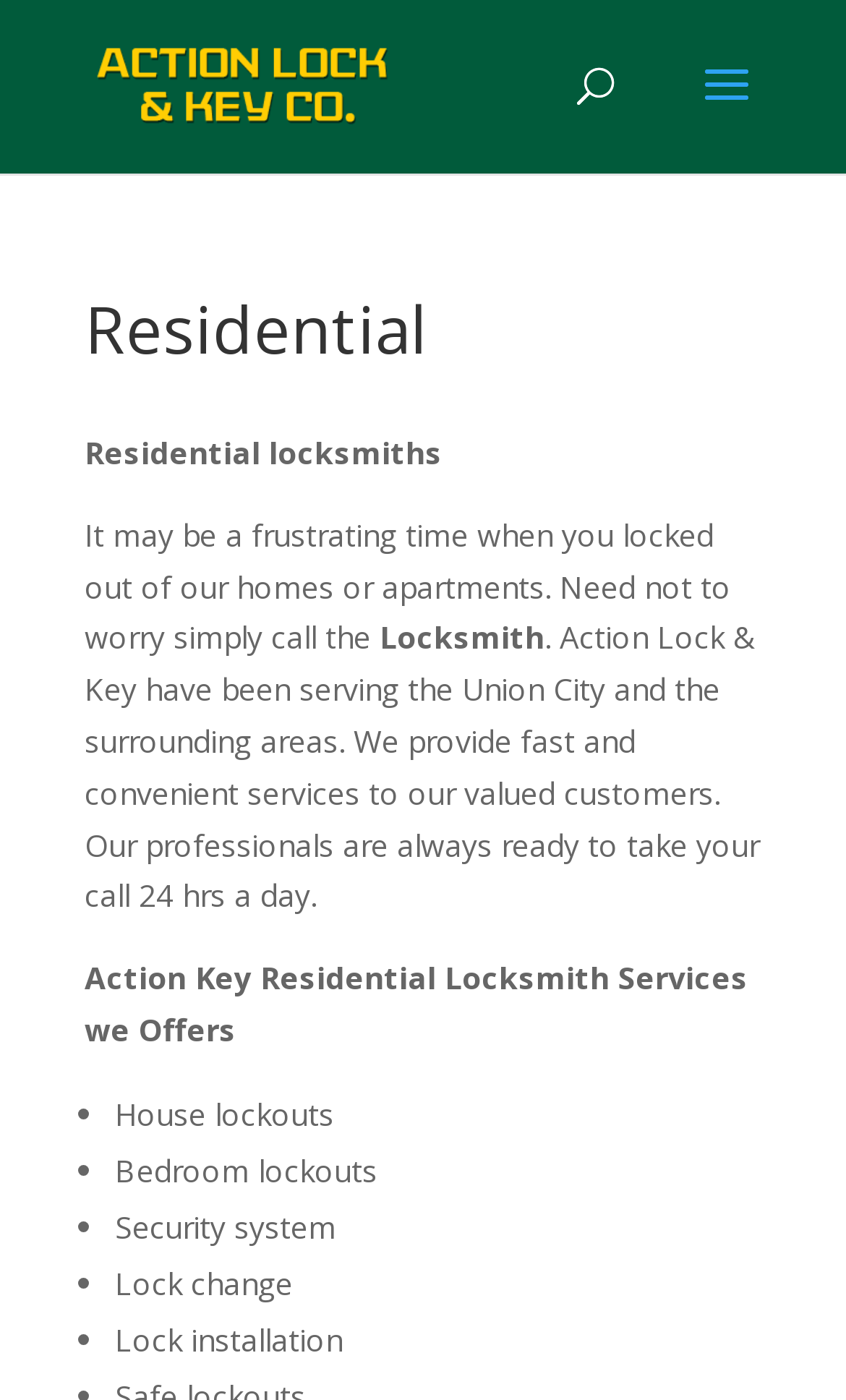Please answer the following question using a single word or phrase: What services do residential locksmiths provide?

Lockouts, security systems, lock change, lock installation